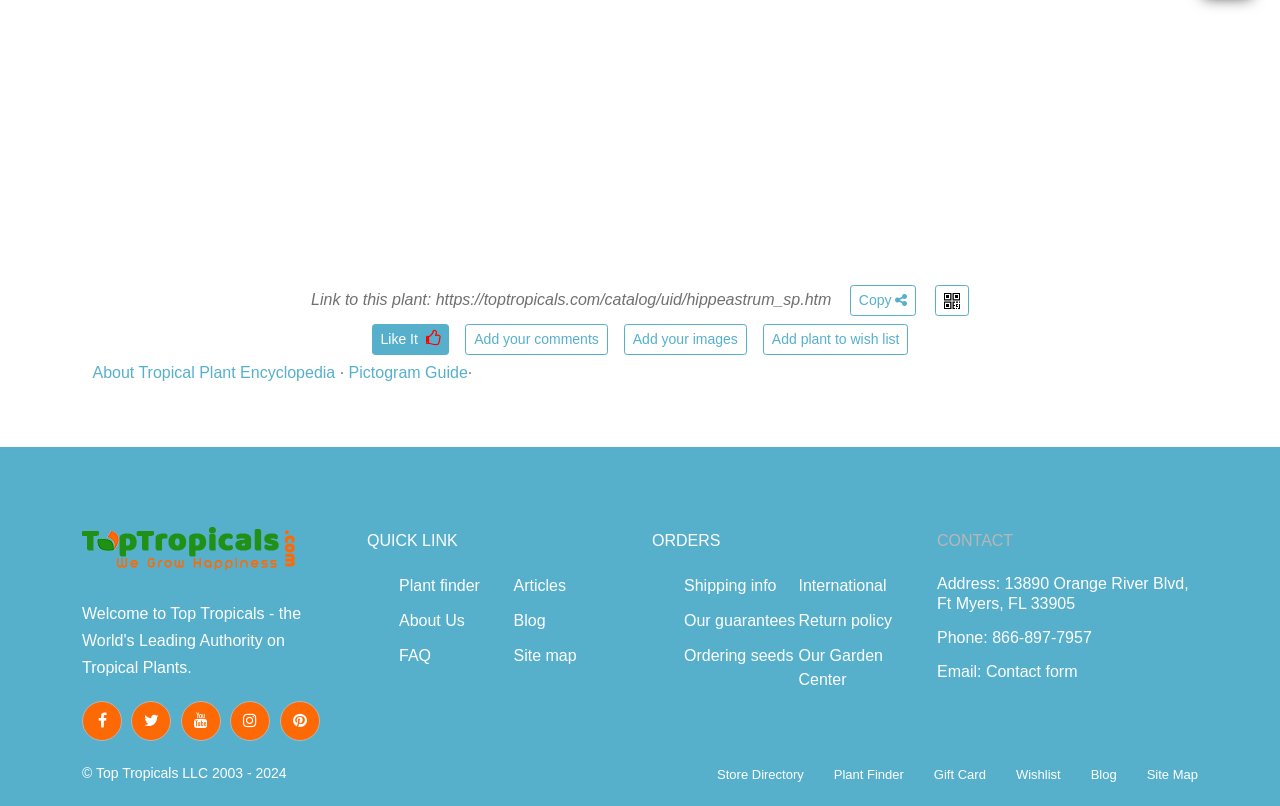From the webpage screenshot, predict the bounding box of the UI element that matches this description: "Store Directory".

[0.56, 0.949, 0.628, 0.973]